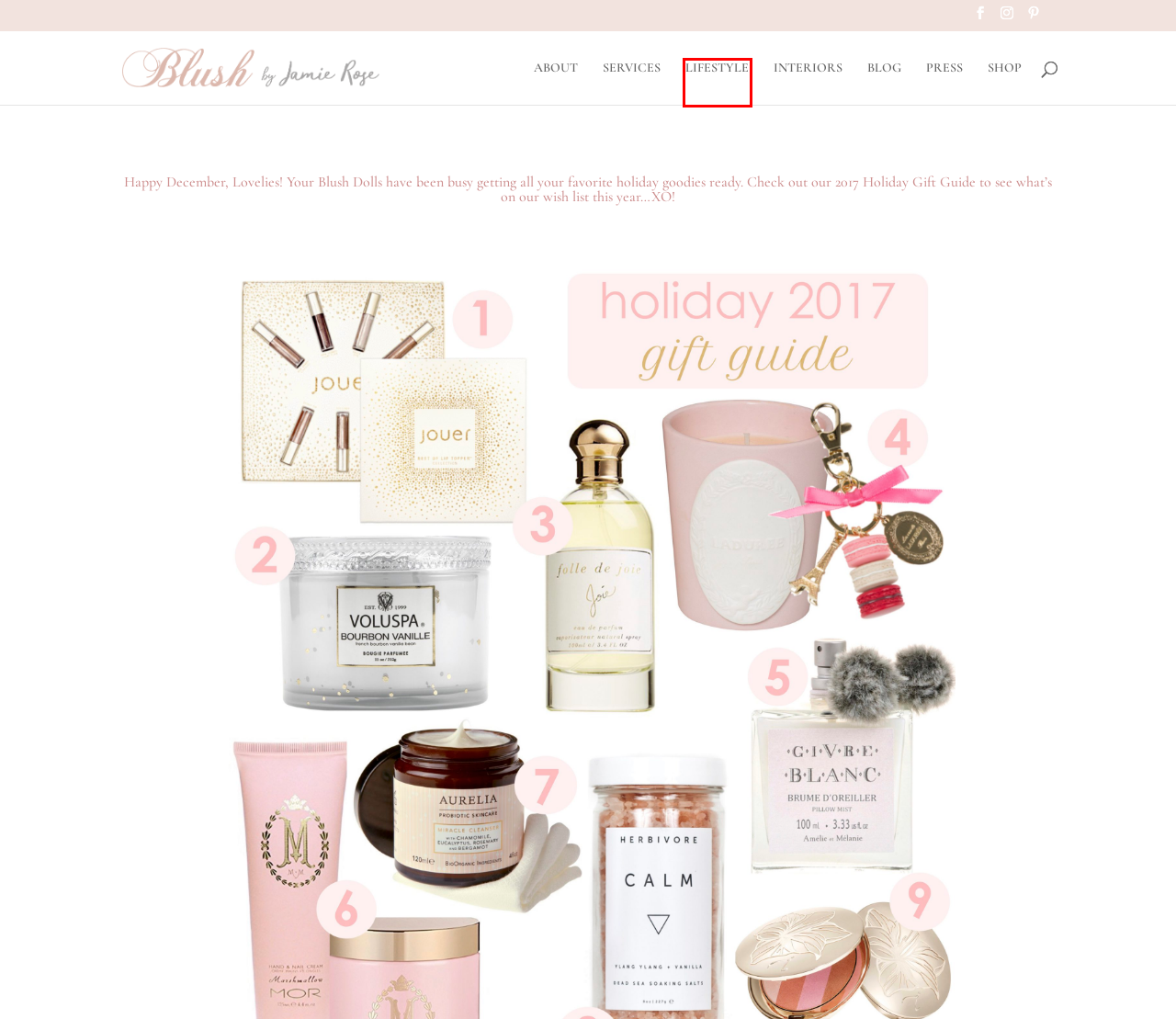Given a webpage screenshot with a red bounding box around a UI element, choose the webpage description that best matches the new webpage after clicking the element within the bounding box. Here are the candidates:
A. Sinclair Creative | Discover | Design | Create
B. Terms Of Use - Blush by Jamie Rose
C. Privacy Policy - Blush by Jamie Rose
D. Home - Blush by Jamie Rose
E. Blog - Blush by Jamie Rose
F. About - Blush by Jamie Rose
G. Shop - Blush by Jamie Rose
H. Lifestyle - Blush by Jamie Rose

H